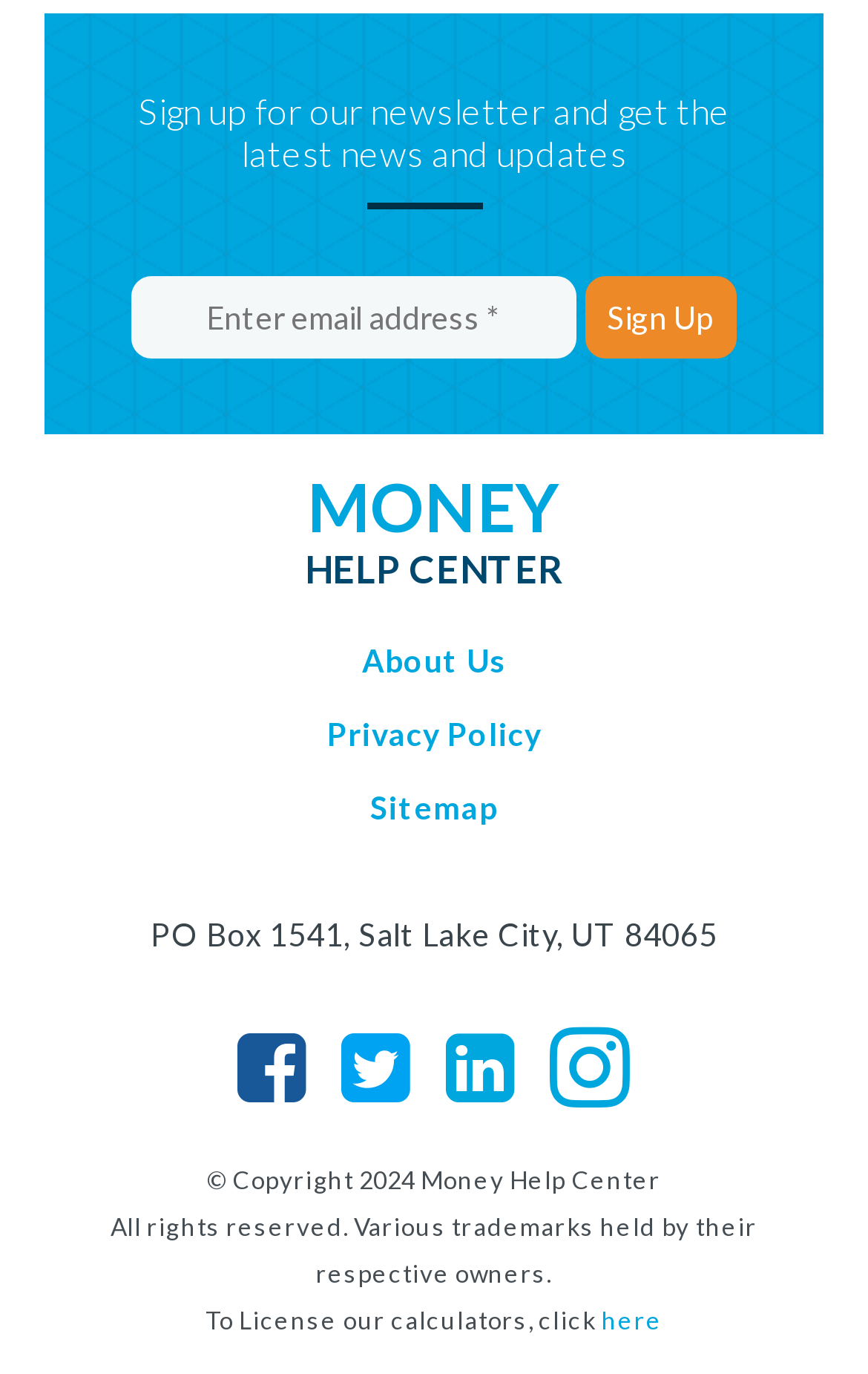Bounding box coordinates should be in the format (top-left x, top-left y, bottom-right x, bottom-right y) and all values should be floating point numbers between 0 and 1. Determine the bounding box coordinate for the UI element described as: Sitemap

[0.426, 0.573, 0.574, 0.601]